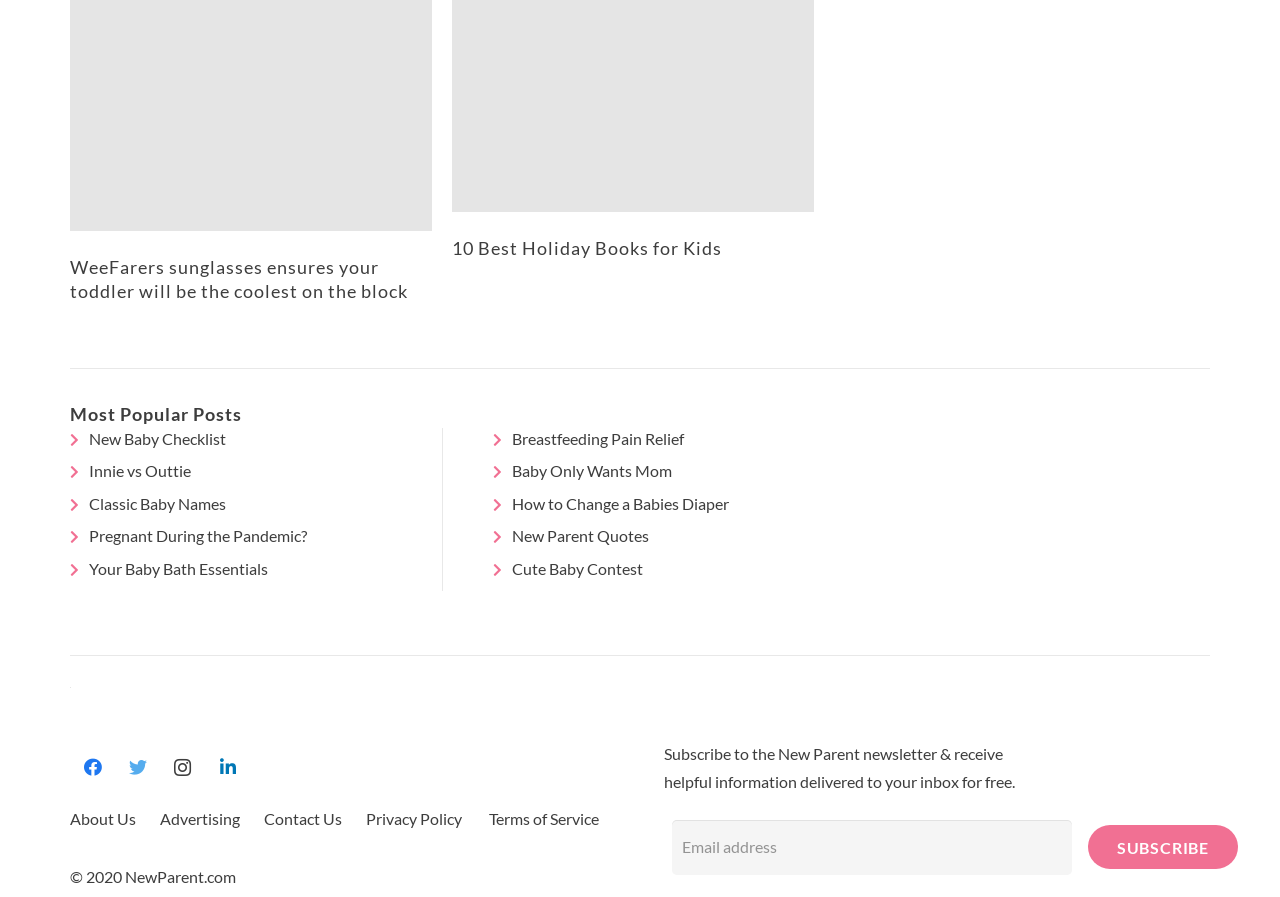Determine the bounding box coordinates of the element that should be clicked to execute the following command: "Subscribe to the New Parent newsletter".

[0.85, 0.919, 0.967, 0.969]